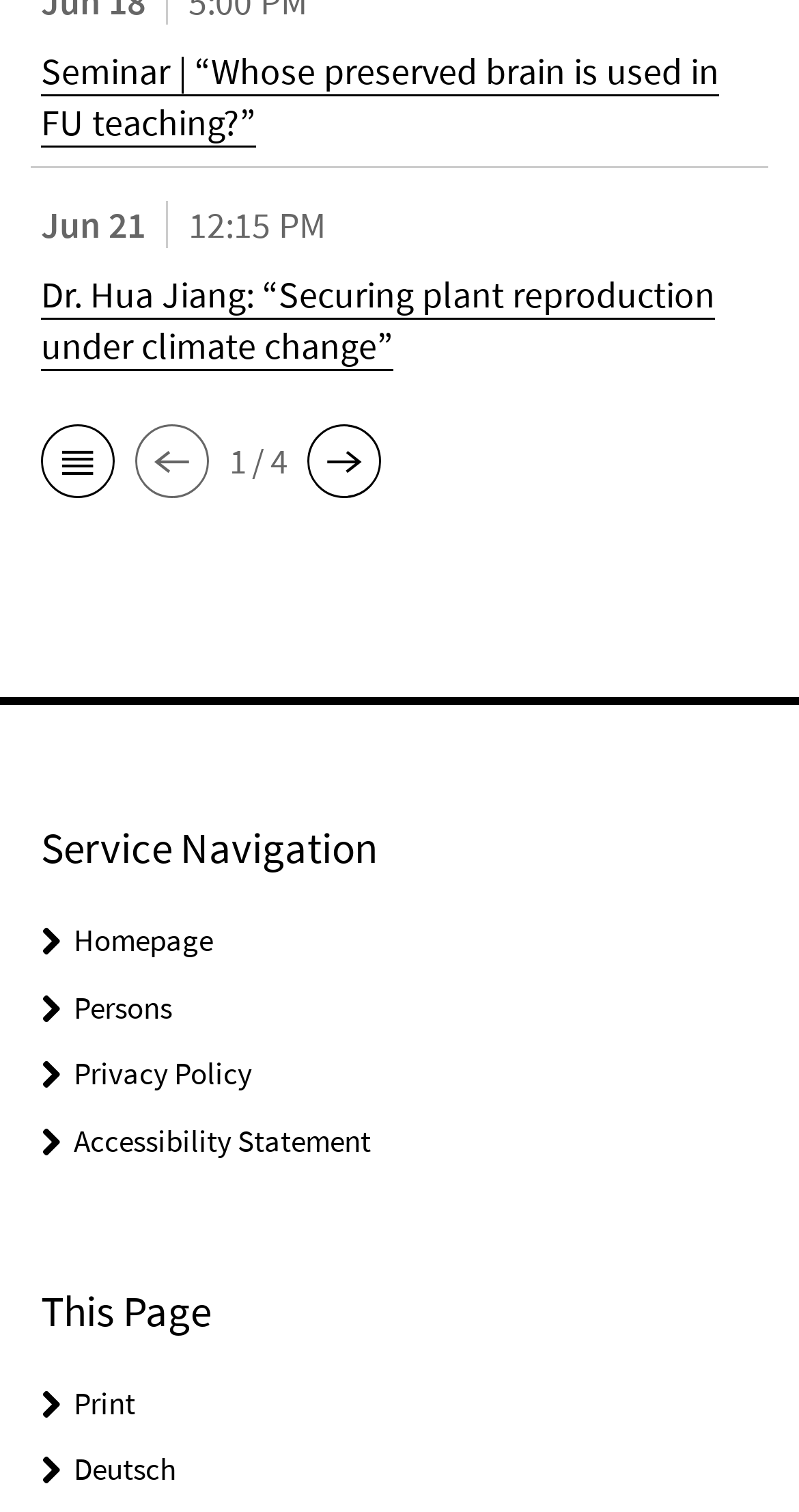Provide a one-word or short-phrase response to the question:
What is the language option available on this webpage?

Deutsch